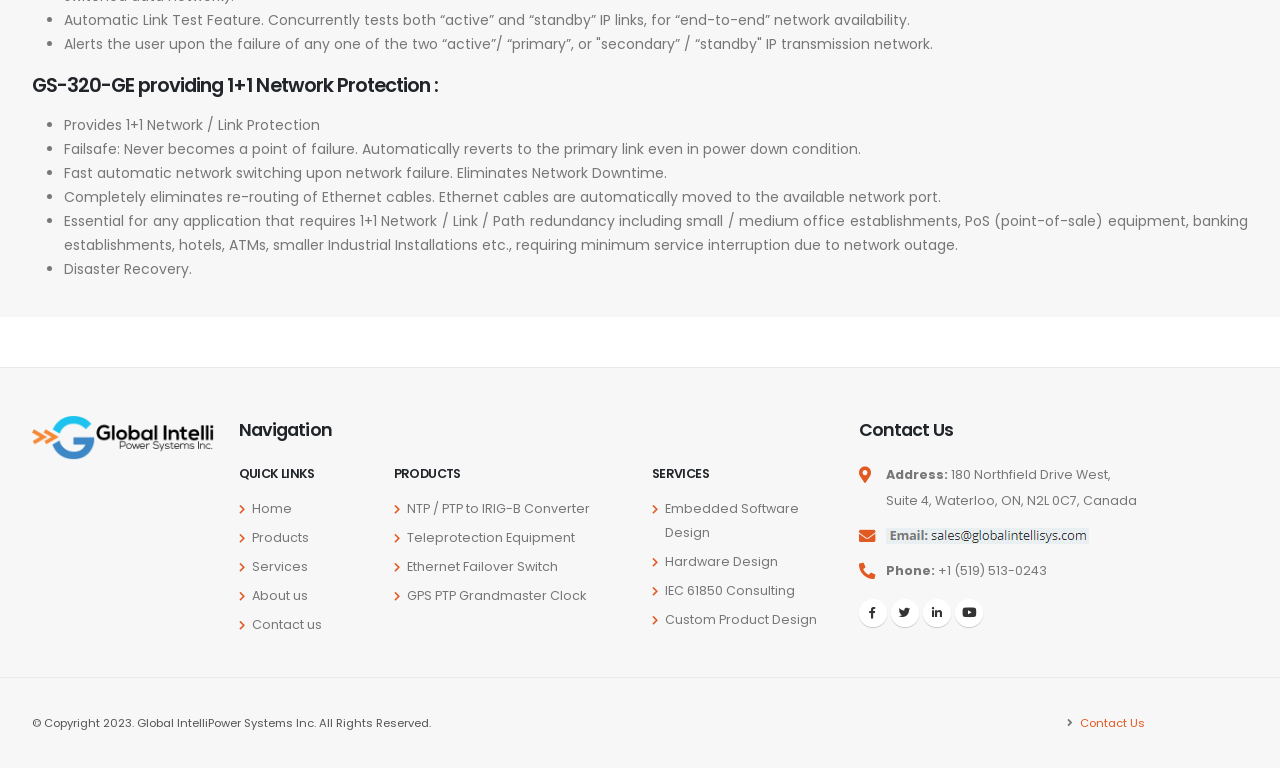What type of equipment is Teleprotection Equipment?
Using the information from the image, answer the question thoroughly.

Teleprotection Equipment is listed under the 'PRODUCTS' section, indicating that it is a type of product offered by the company.